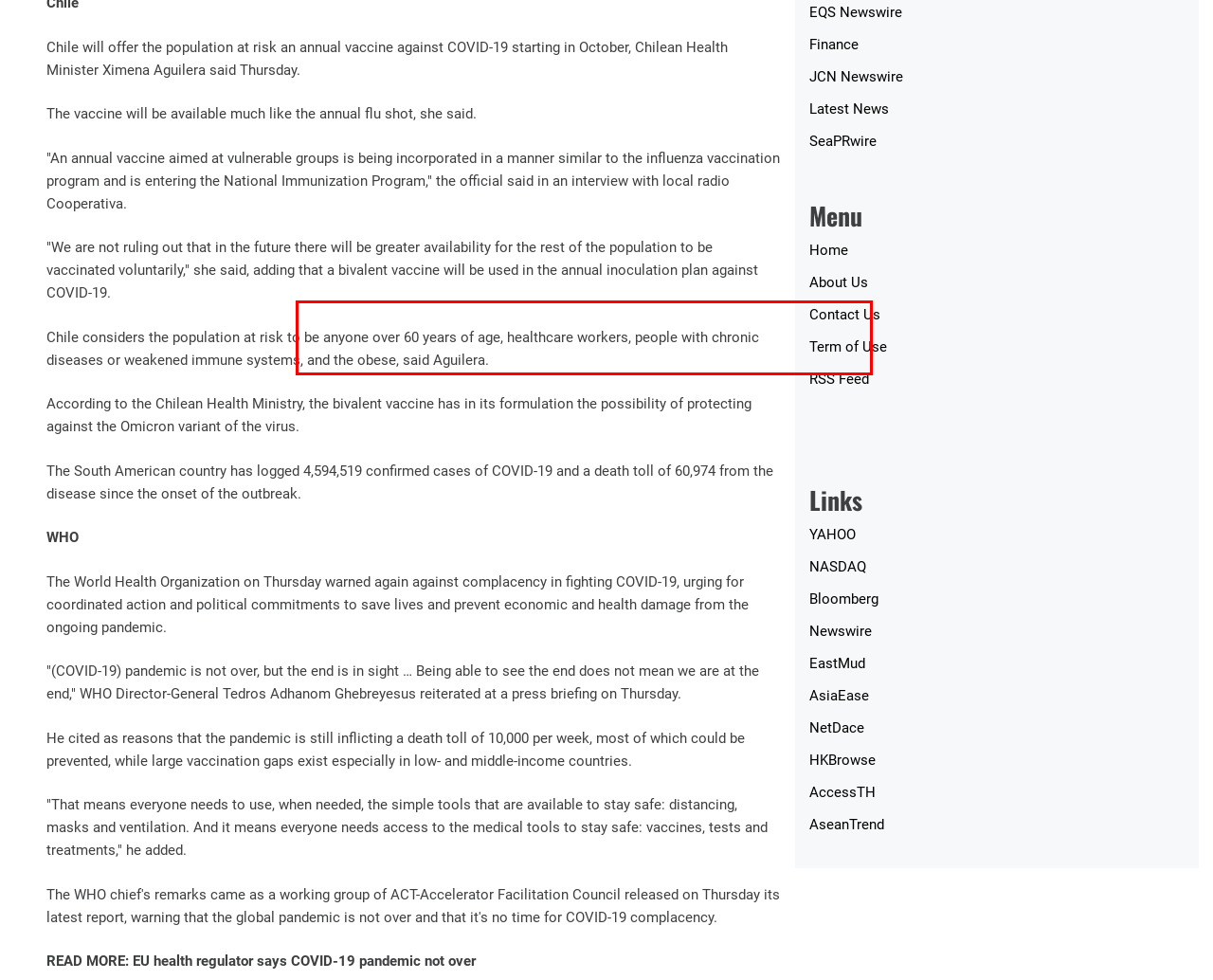Please perform OCR on the text within the red rectangle in the webpage screenshot and return the text content.

"An annual vaccine aimed at vulnerable groups is being incorporated in a manner similar to the influenza vaccination program and is entering the National Immunization Program," the official said in an interview with local radio Cooperativa.